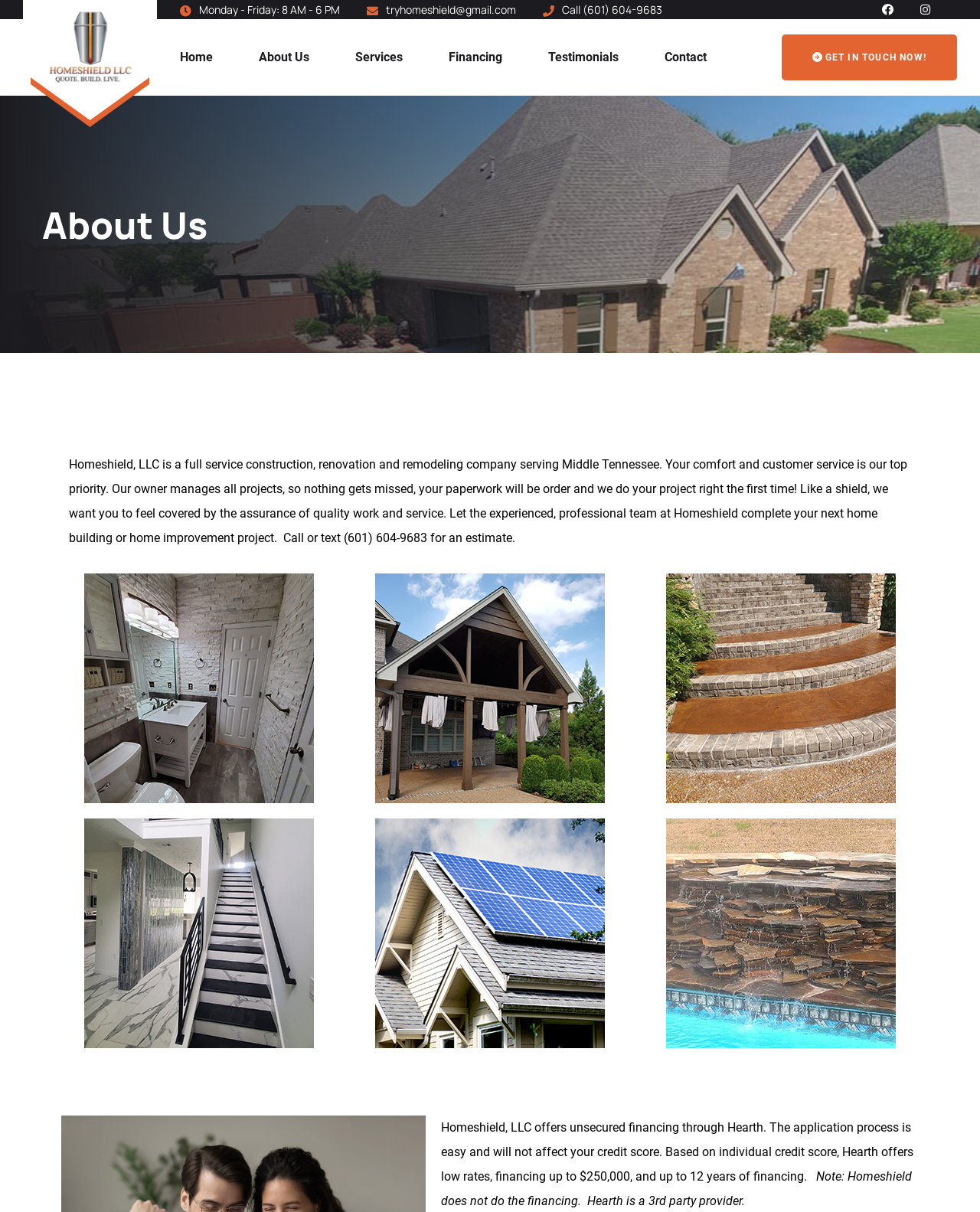What is the company's phone number?
Answer the question with as much detail as possible.

I found the phone number by looking at the top section of the webpage, where the company's contact information is displayed. The phone number is listed as 'Call (601) 604-9683'.